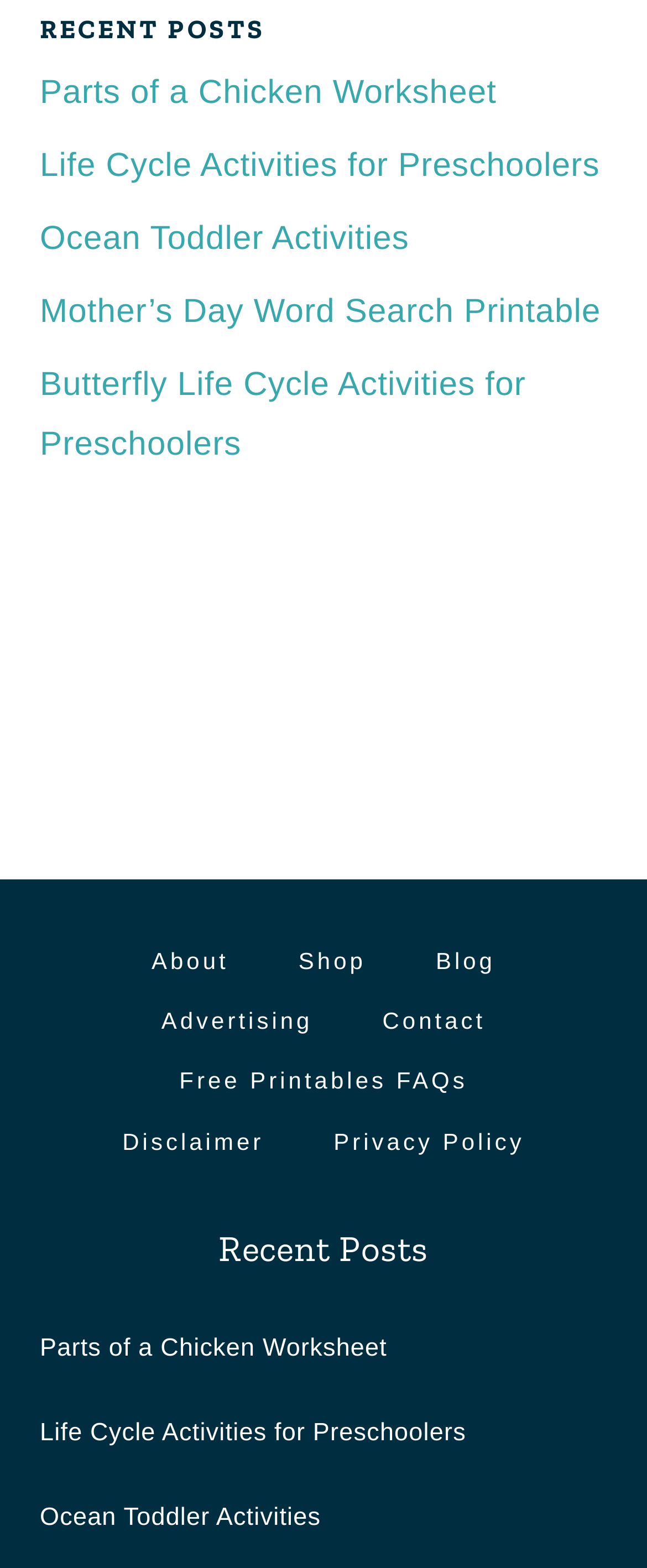Determine the bounding box of the UI component based on this description: "Terms & Conditions". The bounding box coordinates should be four float values between 0 and 1, i.e., [left, top, right, bottom].

None